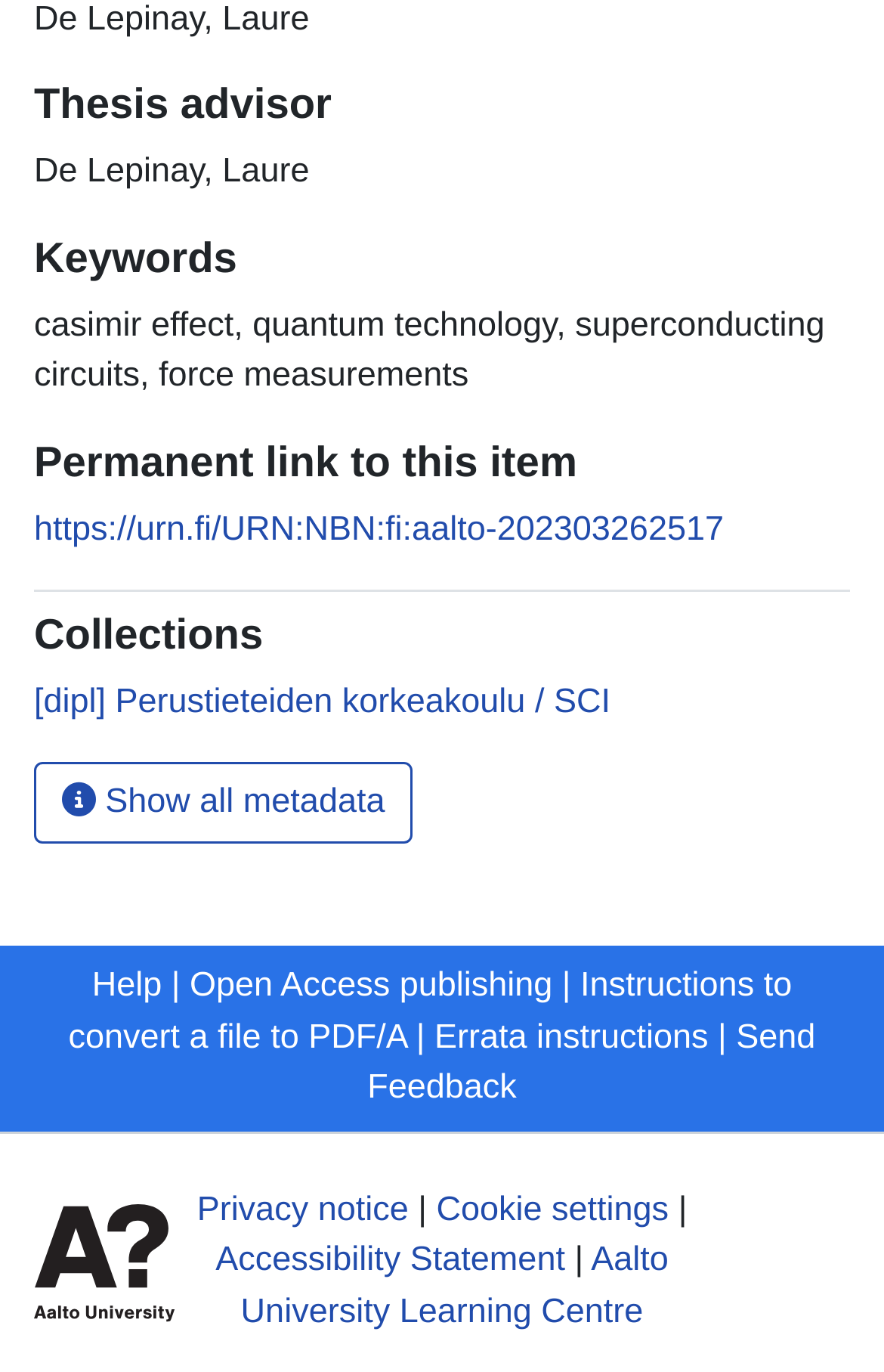What is the permanent link to this item?
Look at the image and respond with a single word or a short phrase.

https://urn.fi/URN:NBN:fi:aalto-202303262517